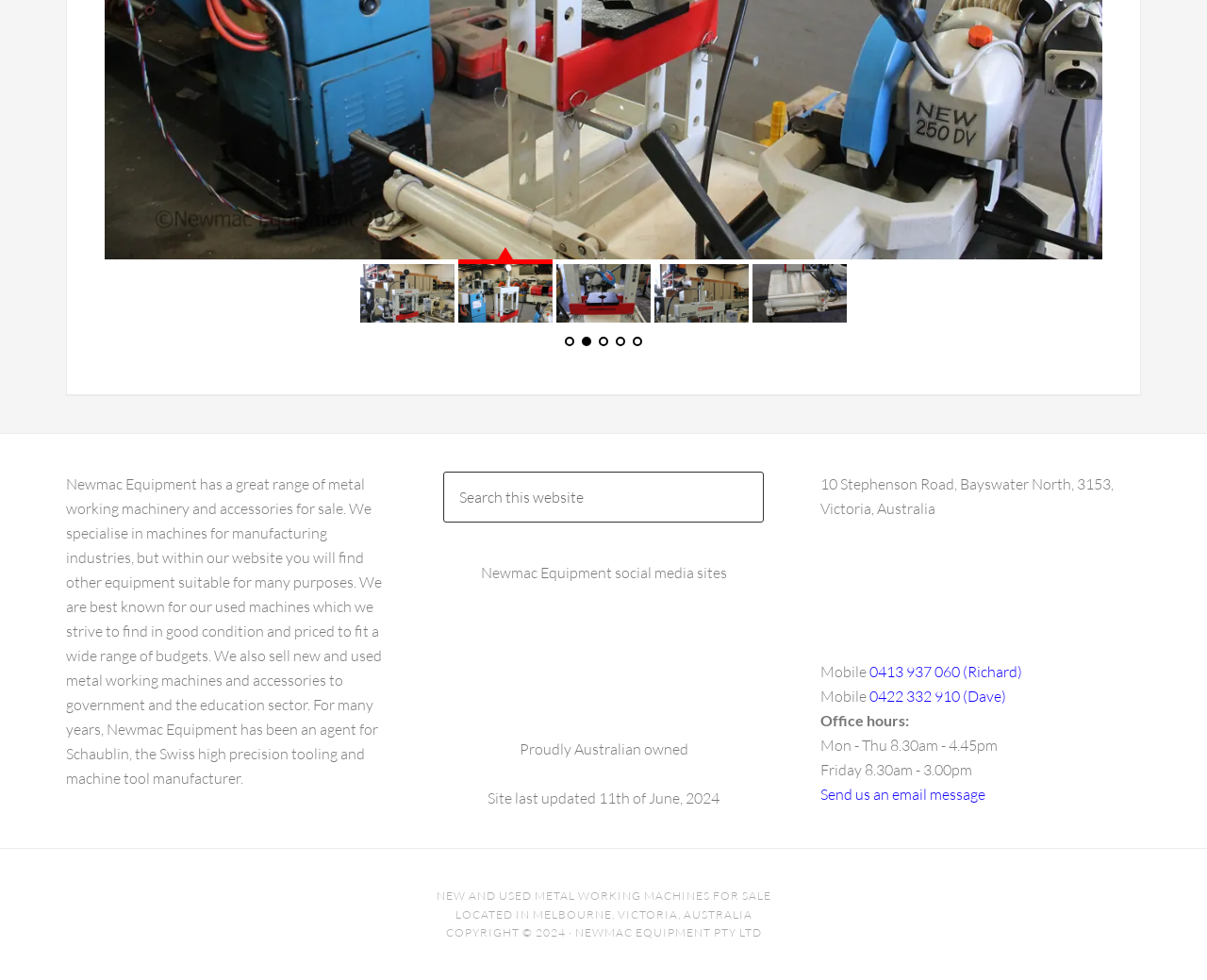Locate the bounding box coordinates of the UI element described by: "name="s" placeholder="Search this website"". Provide the coordinates as four float numbers between 0 and 1, formatted as [left, top, right, bottom].

[0.367, 0.482, 0.633, 0.534]